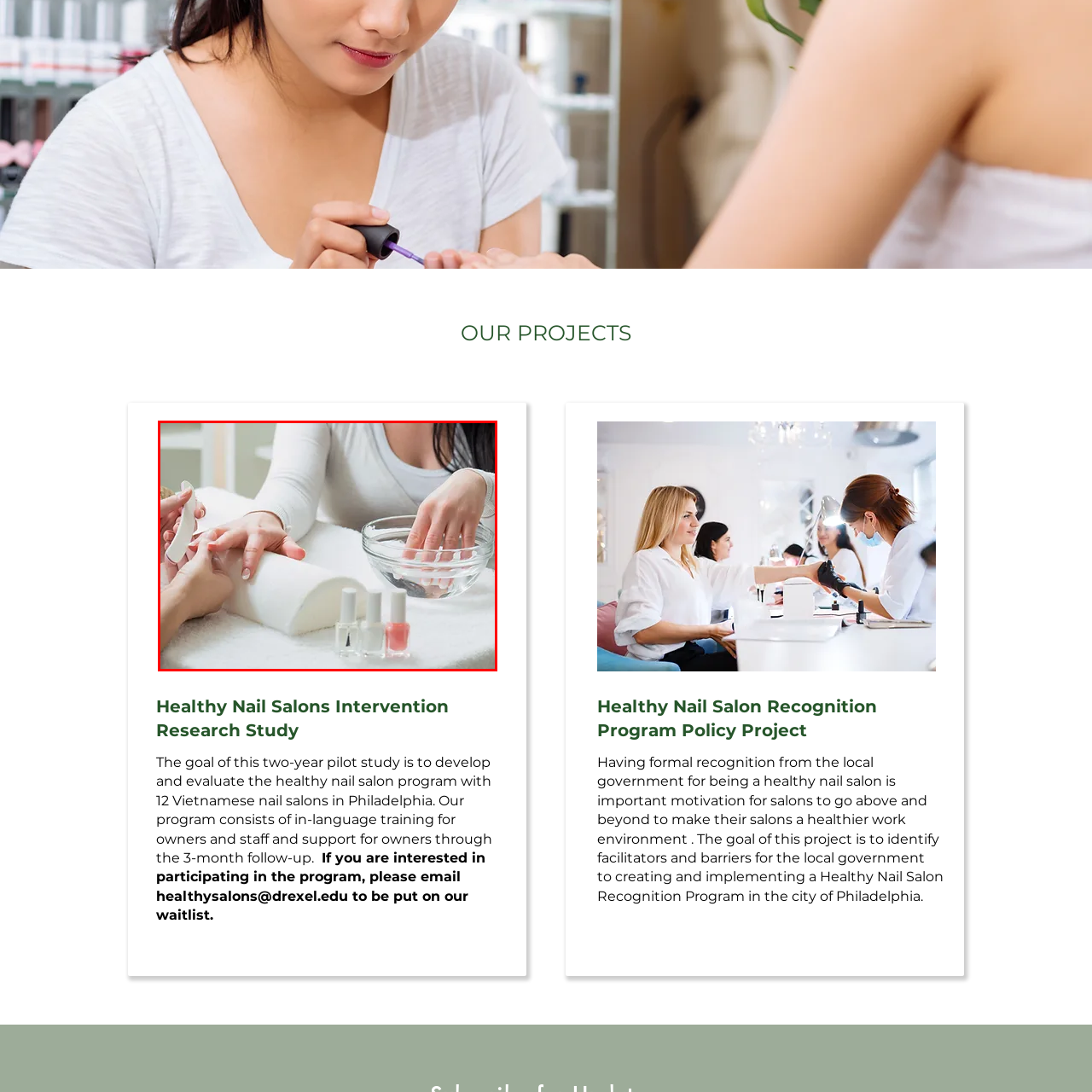What is the atmosphere of the nail salon?
Analyze the image marked by the red bounding box and respond with an in-depth answer considering the visual clues.

The backdrop features a soft, neutral color scheme, creating a calm and inviting atmosphere, emphasizing the focus on health and beauty in nail care, which implies that the atmosphere of the nail salon is calm and inviting.